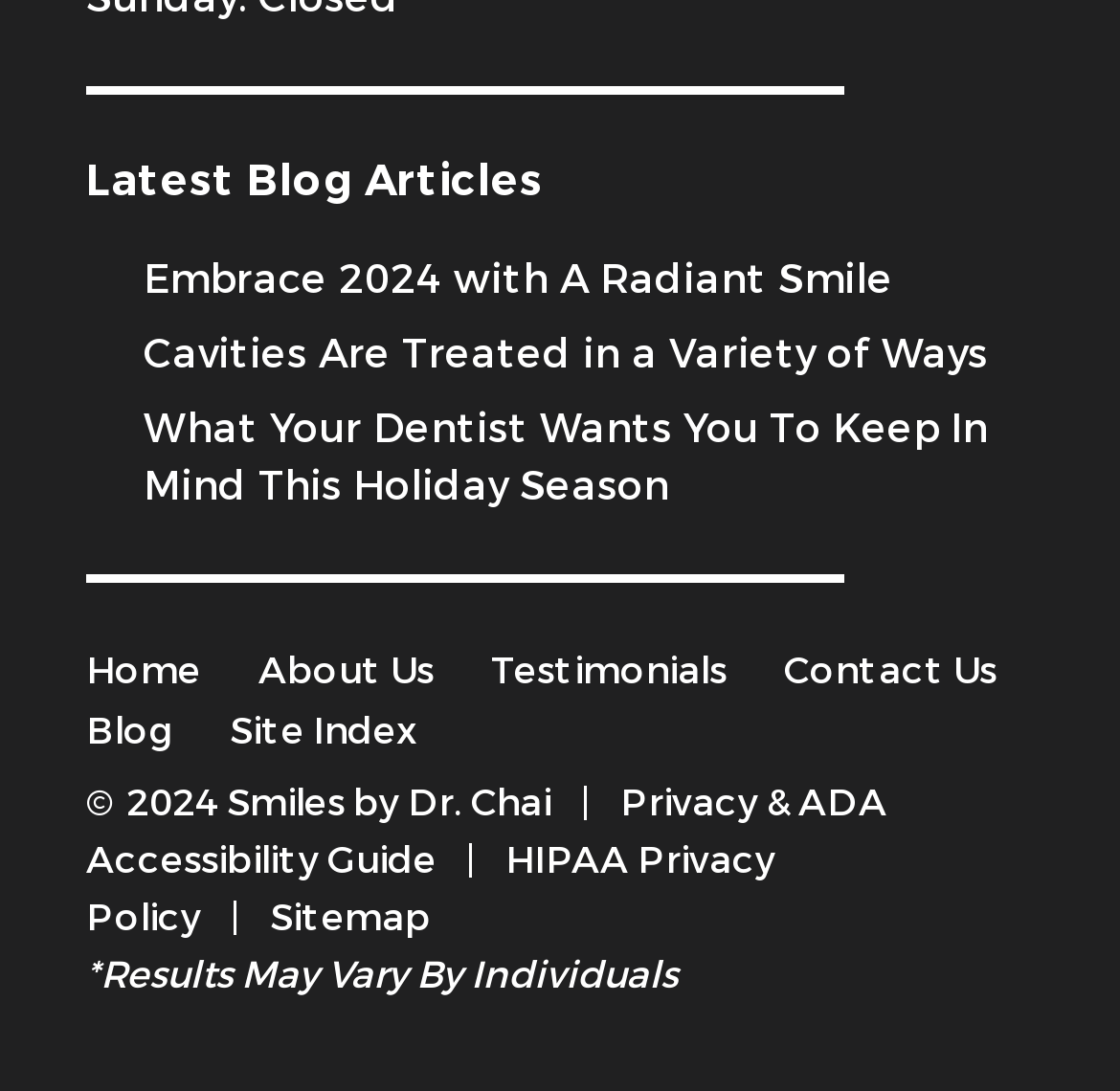Determine the bounding box coordinates for the area that should be clicked to carry out the following instruction: "read the latest blog articles".

[0.077, 0.14, 0.485, 0.193]